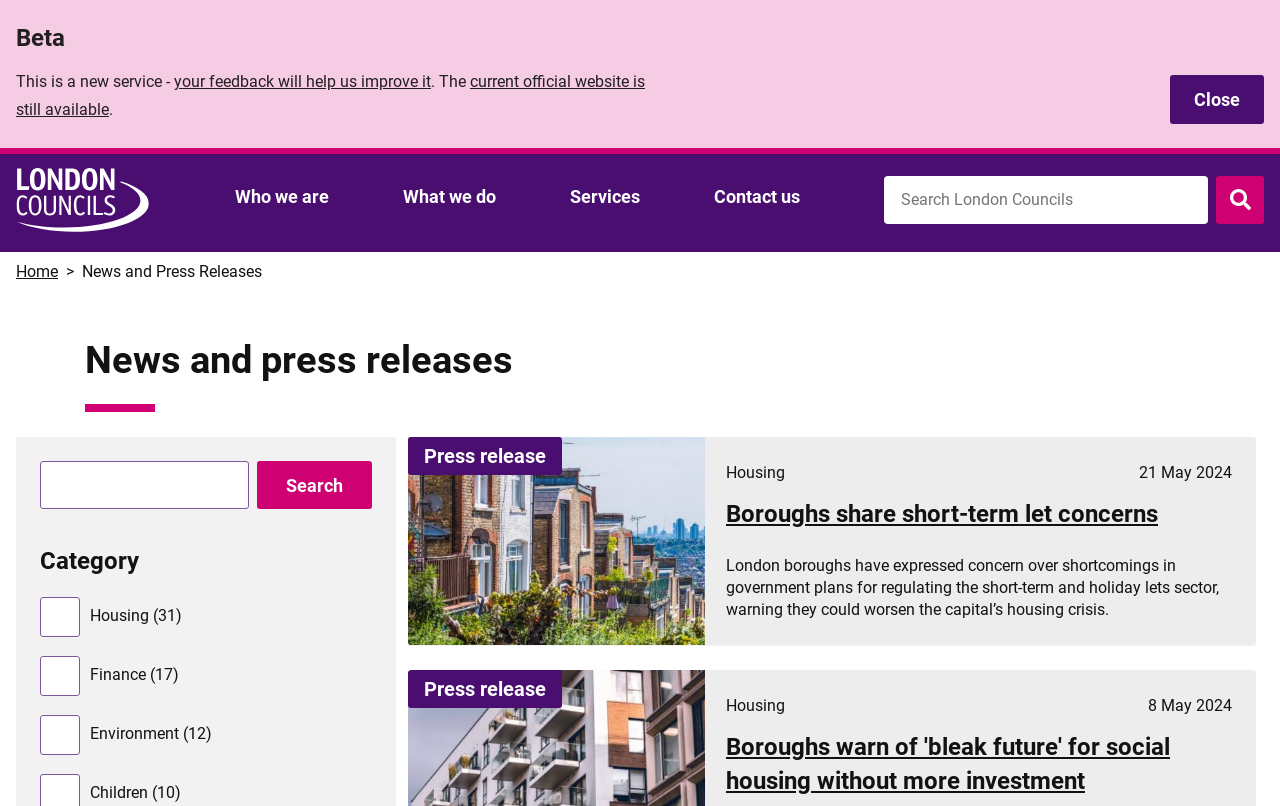Please identify the primary heading on the webpage and return its text.

News and press releases